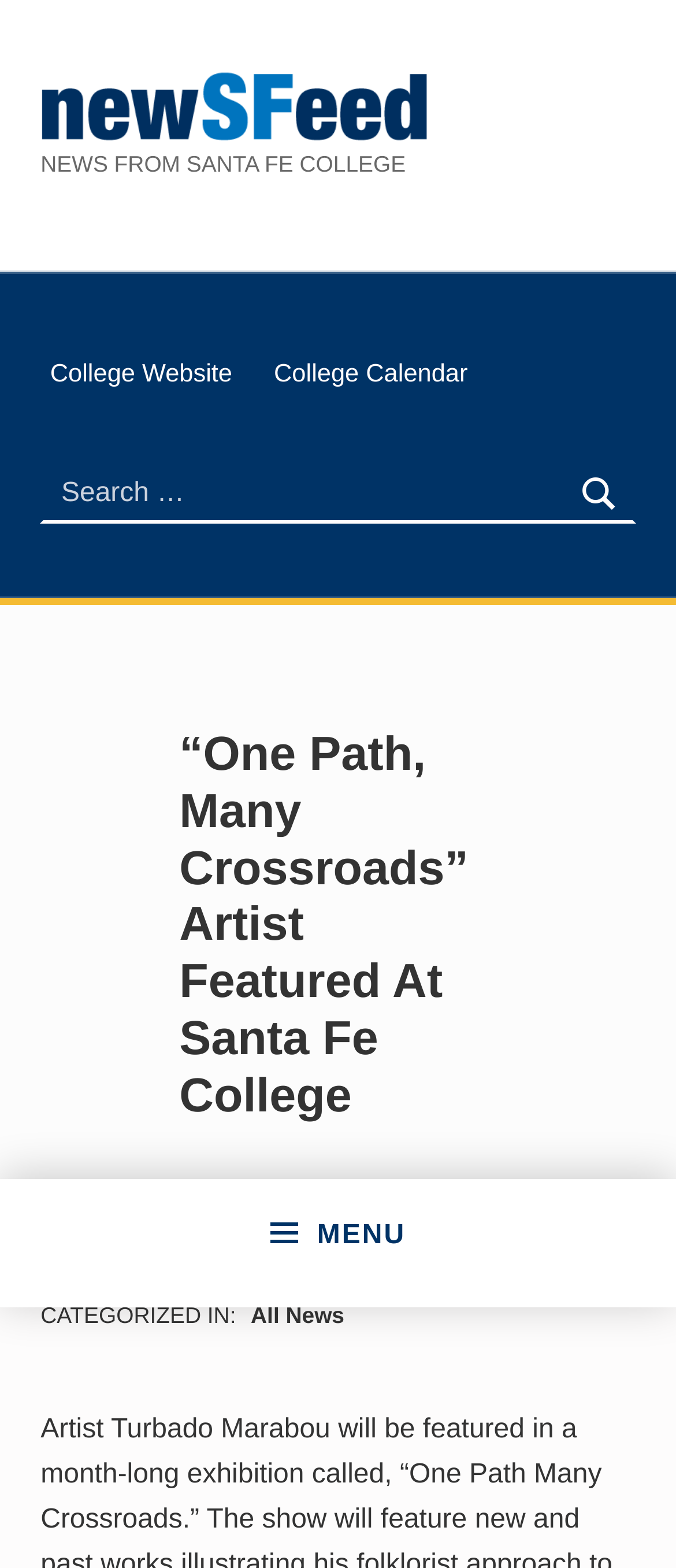Please identify the bounding box coordinates of the element's region that I should click in order to complete the following instruction: "Visit the College Website". The bounding box coordinates consist of four float numbers between 0 and 1, i.e., [left, top, right, bottom].

[0.06, 0.221, 0.358, 0.261]